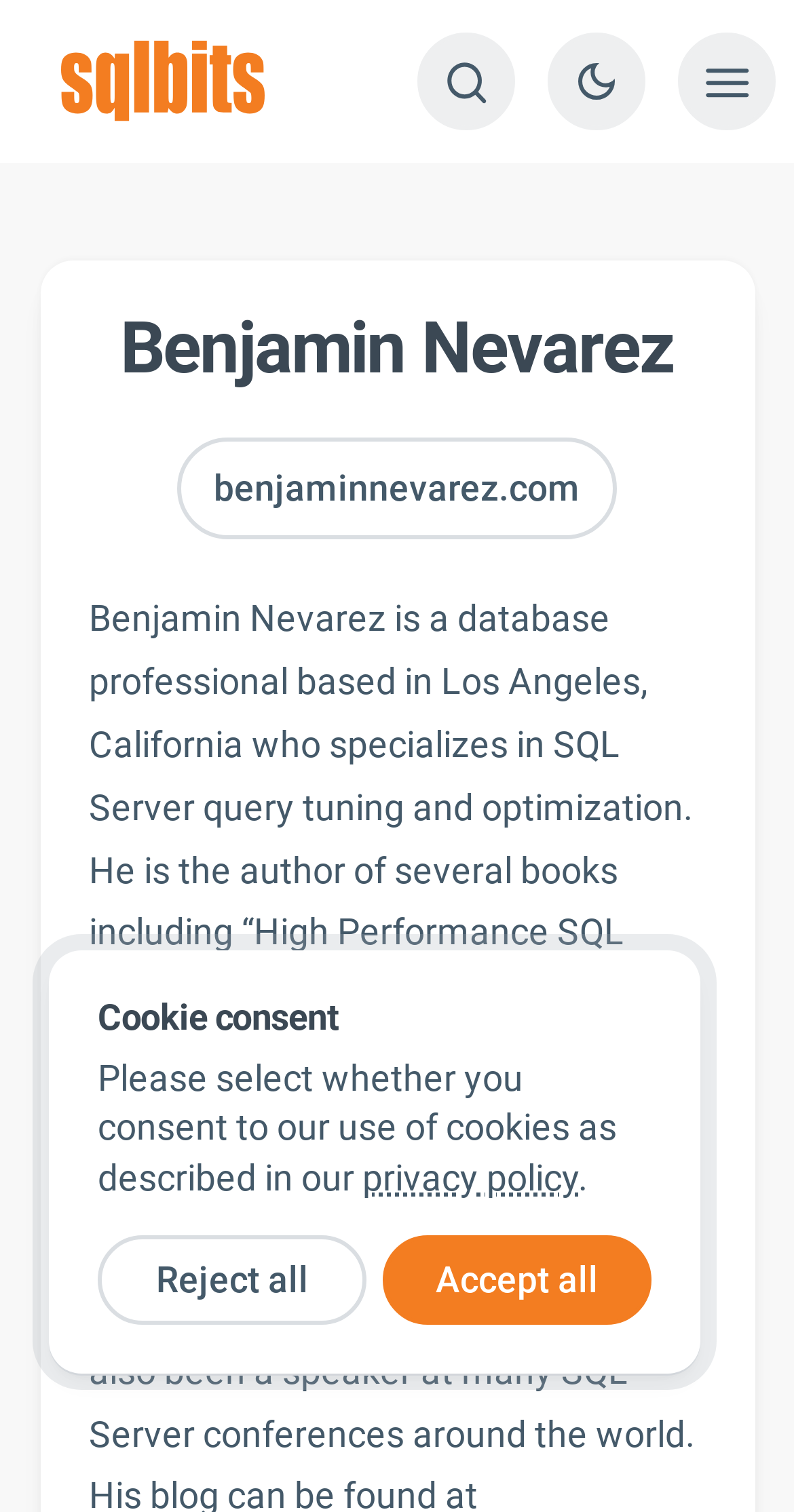Specify the bounding box coordinates for the region that must be clicked to perform the given instruction: "go to sqlbits".

[0.076, 0.027, 0.332, 0.081]